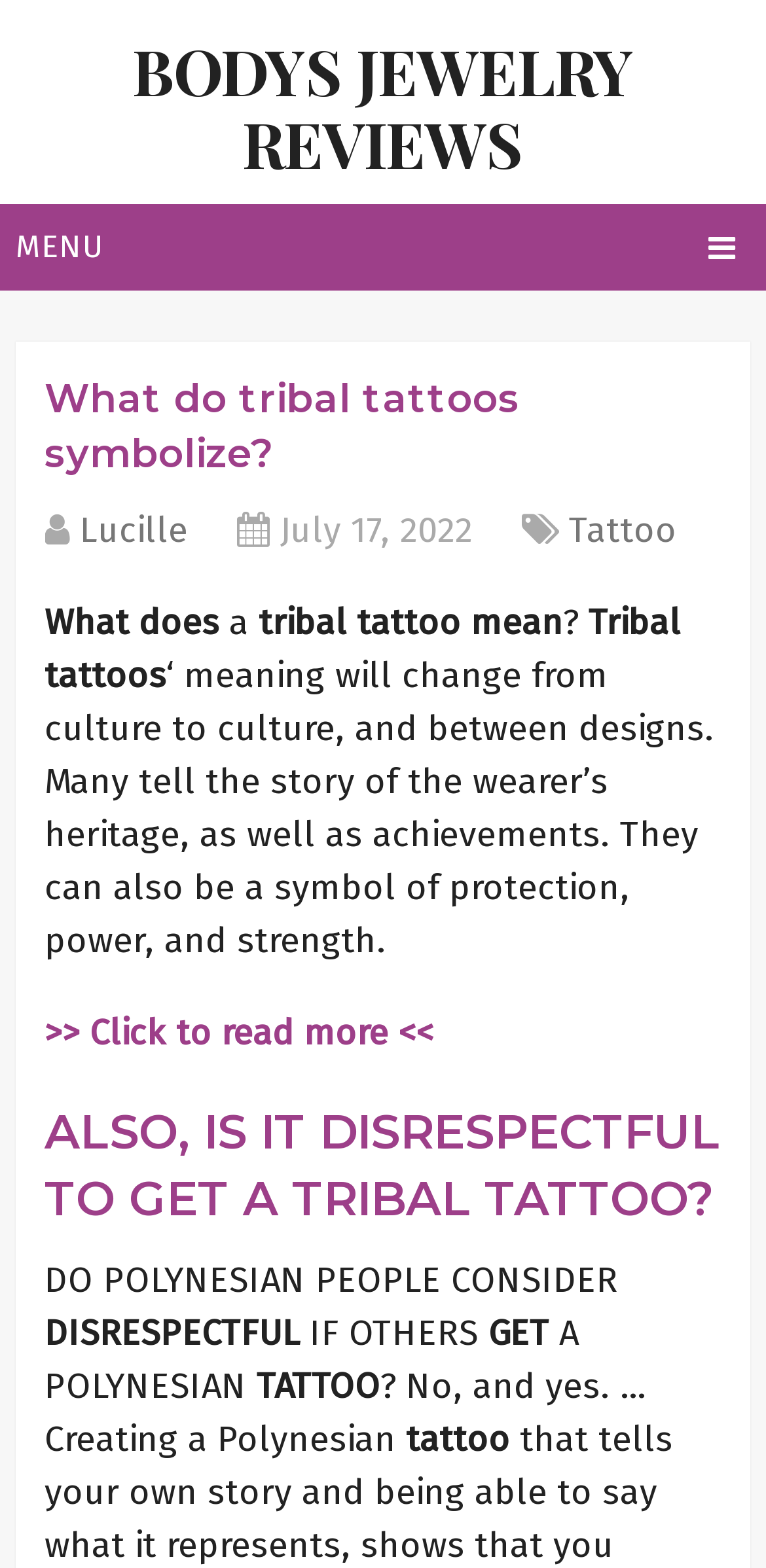Bounding box coordinates are given in the format (top-left x, top-left y, bottom-right x, bottom-right y). All values should be floating point numbers between 0 and 1. Provide the bounding box coordinate for the UI element described as: Tattoo

[0.743, 0.324, 0.884, 0.352]